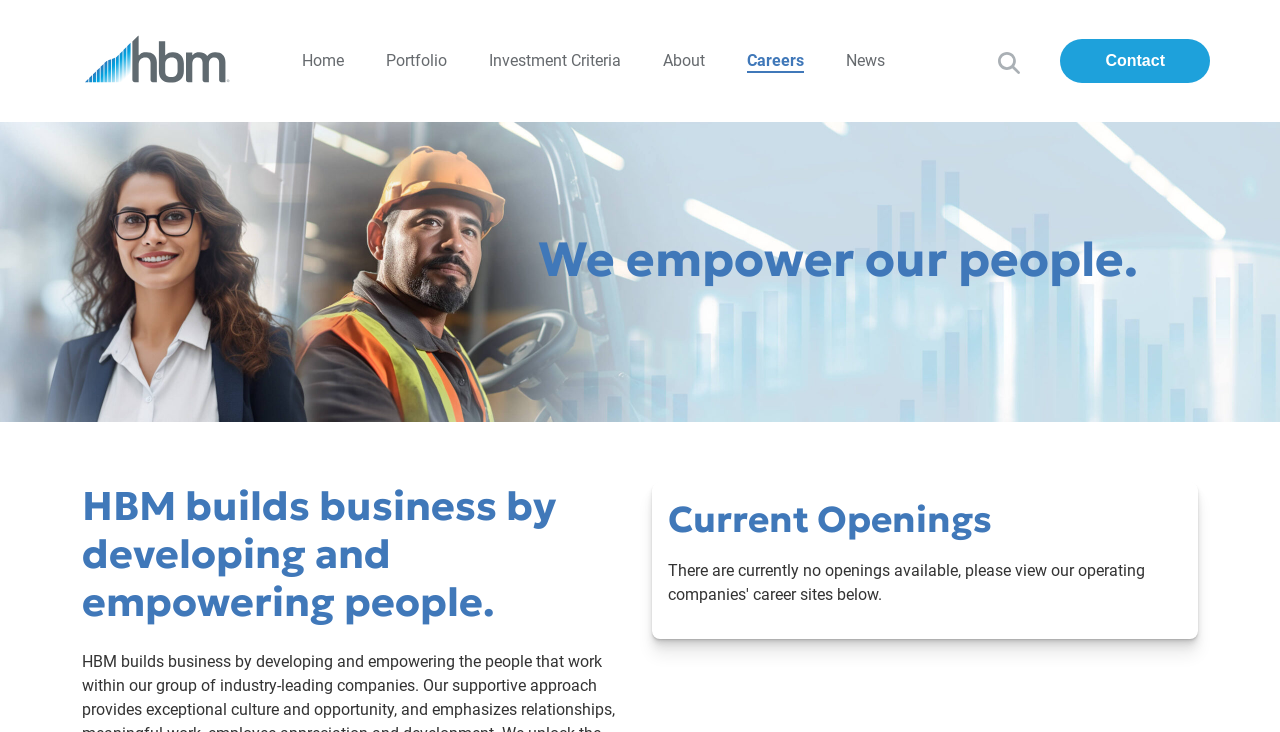Construct a comprehensive caption that outlines the webpage's structure and content.

The webpage is about the careers section of HBM Holdings Company. At the top left corner, there is a link to the HBM Logo. Next to it, on the top right corner, there is a button with an image inside. 

Below the top section, there is a navigation menu with six links: Home, Portfolio, Investment Criteria, About, Careers, and News. These links are aligned horizontally and are positioned near the top of the page.

The main content of the page starts with a heading that reads "We empower our people." This heading is centered on the page. Below this heading, there is a paragraph of text that describes the company's approach to building business by developing and empowering people.

Further down the page, there is another heading that reads "Current Openings." This section likely lists the available job positions at HBM Holdings Company.